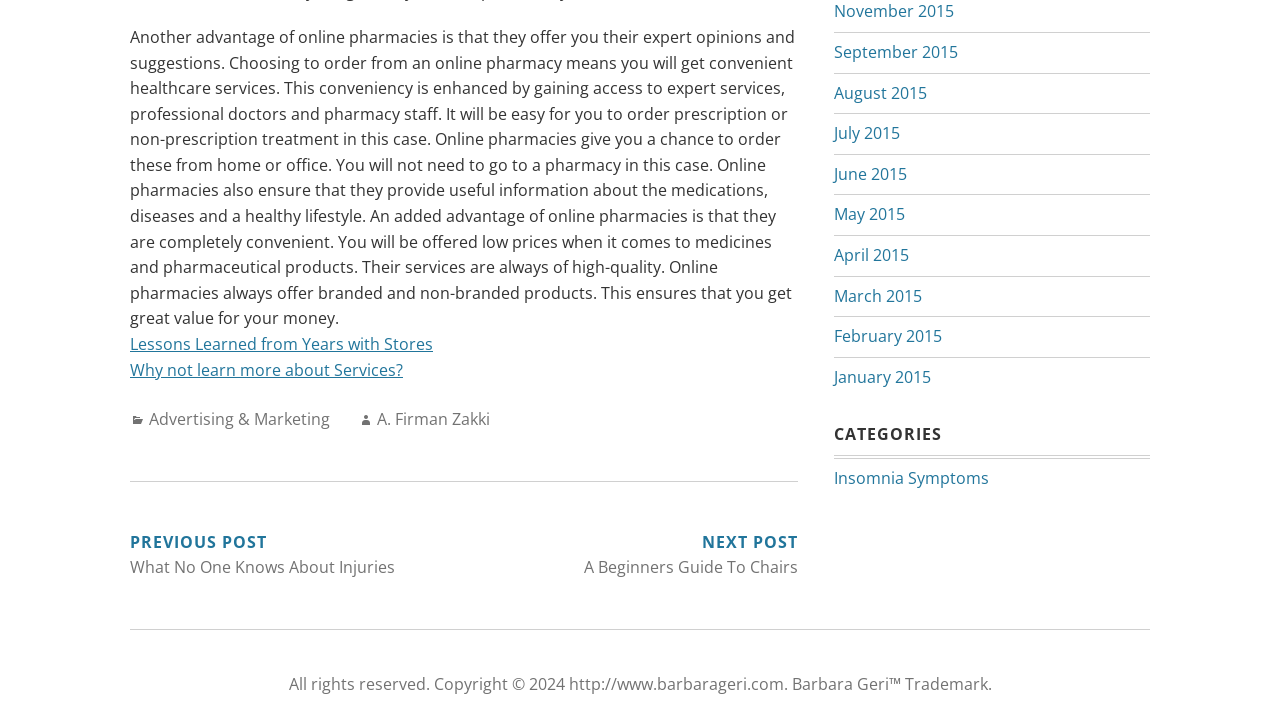Show the bounding box coordinates of the element that should be clicked to complete the task: "Read more about lessons learned from years with stores".

[0.102, 0.465, 0.338, 0.495]